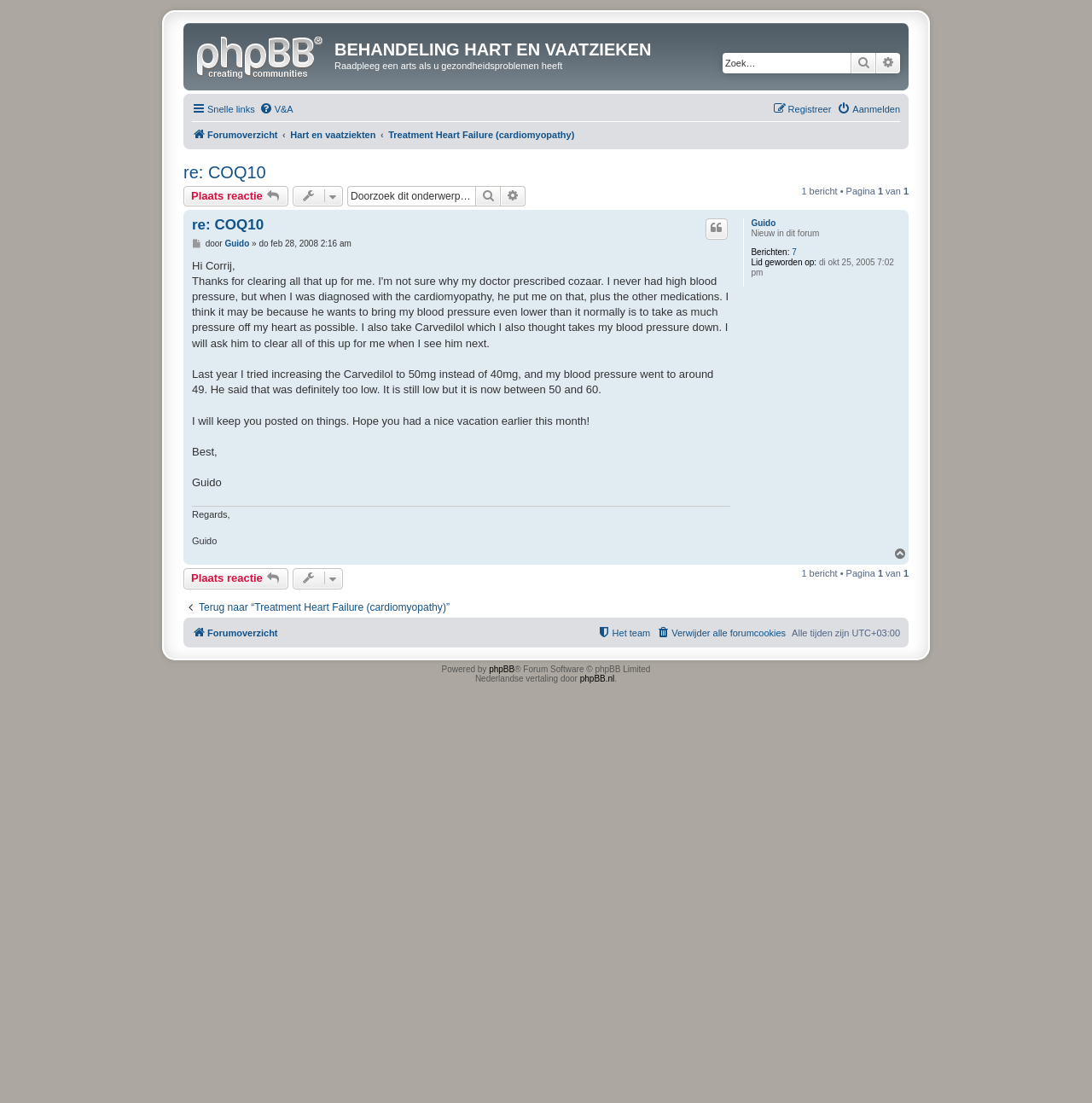Can you find and provide the main heading text of this webpage?

BEHANDELING HART EN VAATZIEKEN